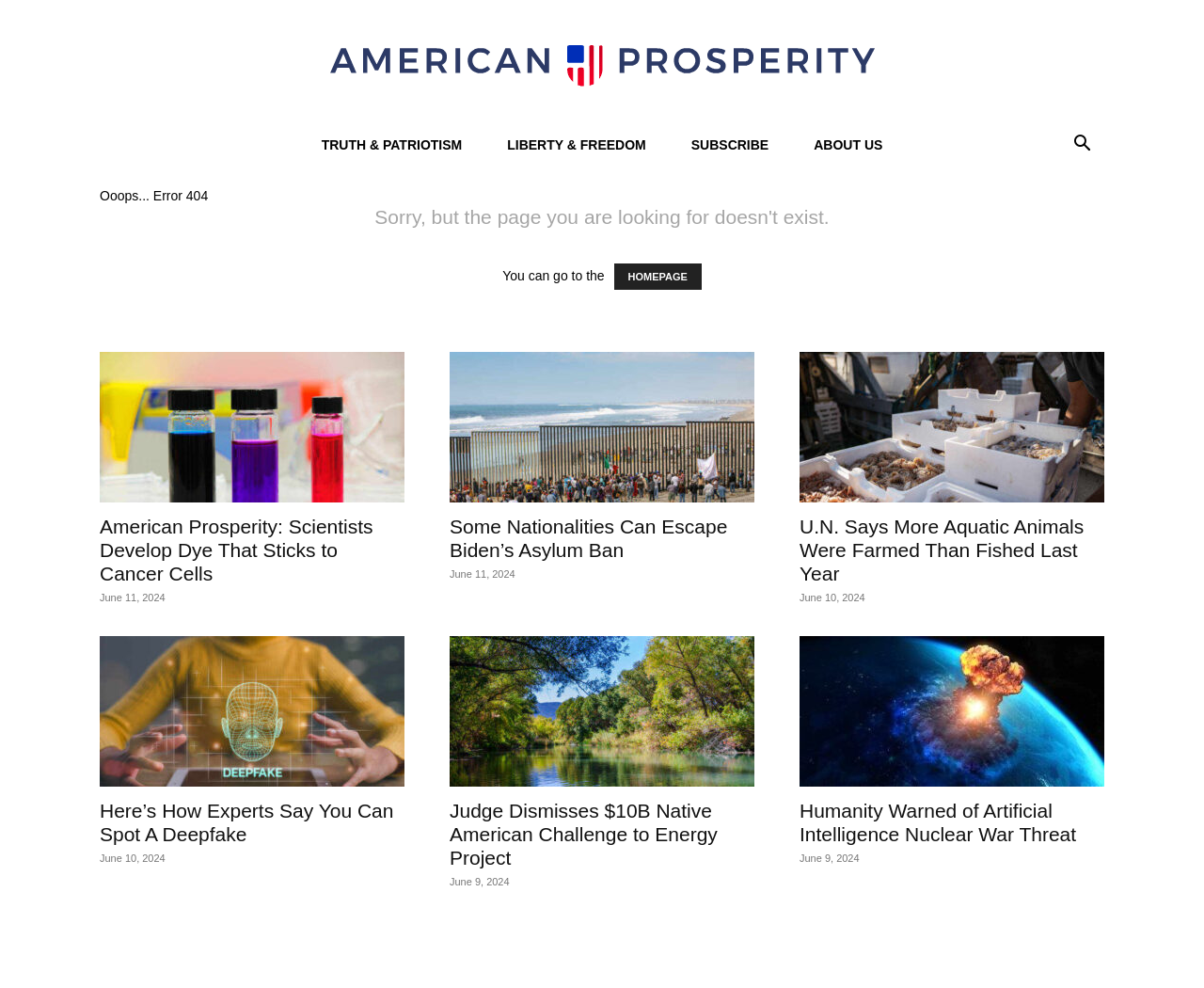Given the description Liberty & Freedom, predict the bounding box coordinates of the UI element. Ensure the coordinates are in the format (top-left x, top-left y, bottom-right x, bottom-right y) and all values are between 0 and 1.

[0.403, 0.124, 0.555, 0.17]